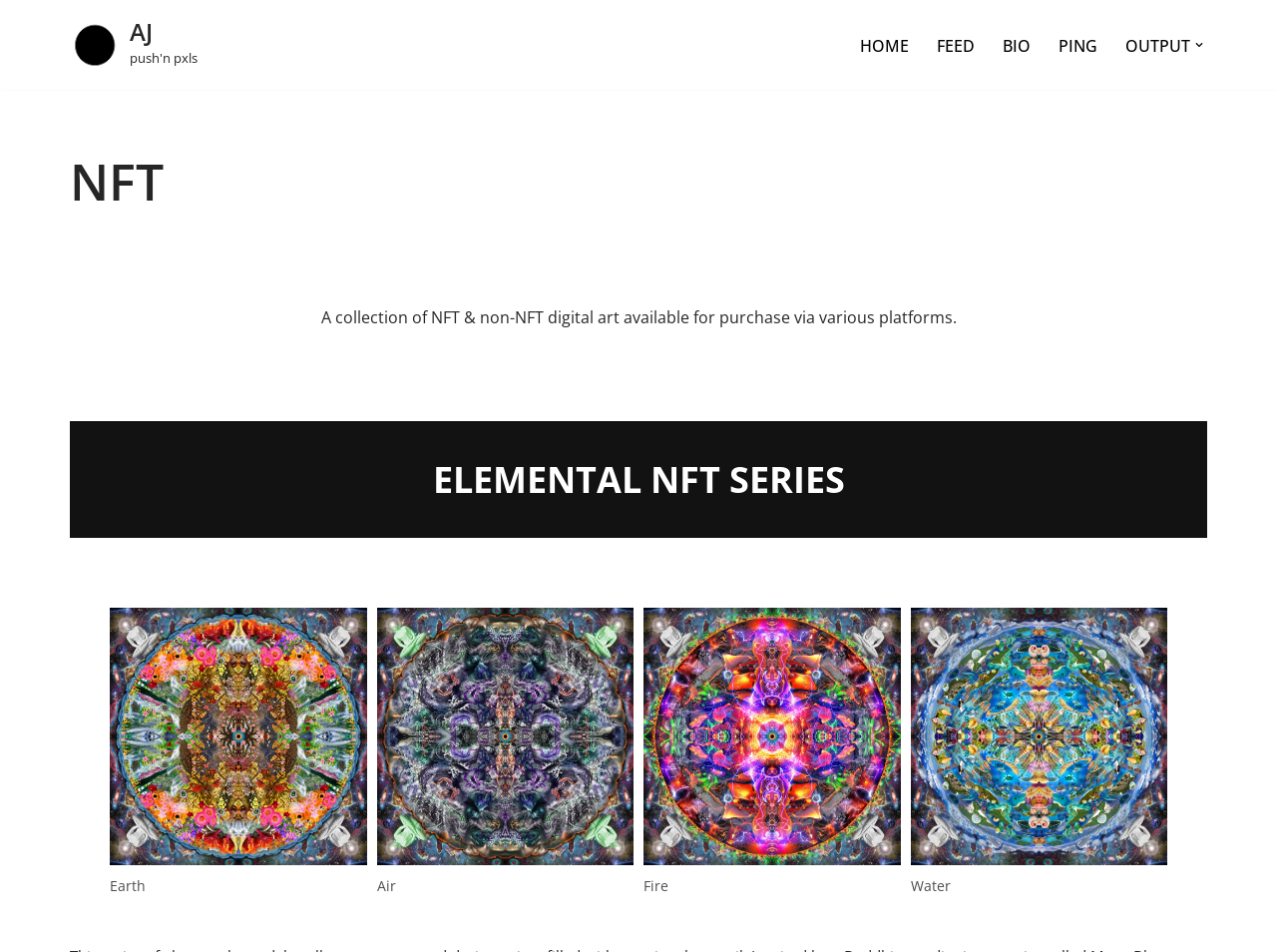Please specify the bounding box coordinates in the format (top-left x, top-left y, bottom-right x, bottom-right y), with values ranging from 0 to 1. Identify the bounding box for the UI component described as follows: parent_node: Water

[0.713, 0.882, 0.914, 0.905]